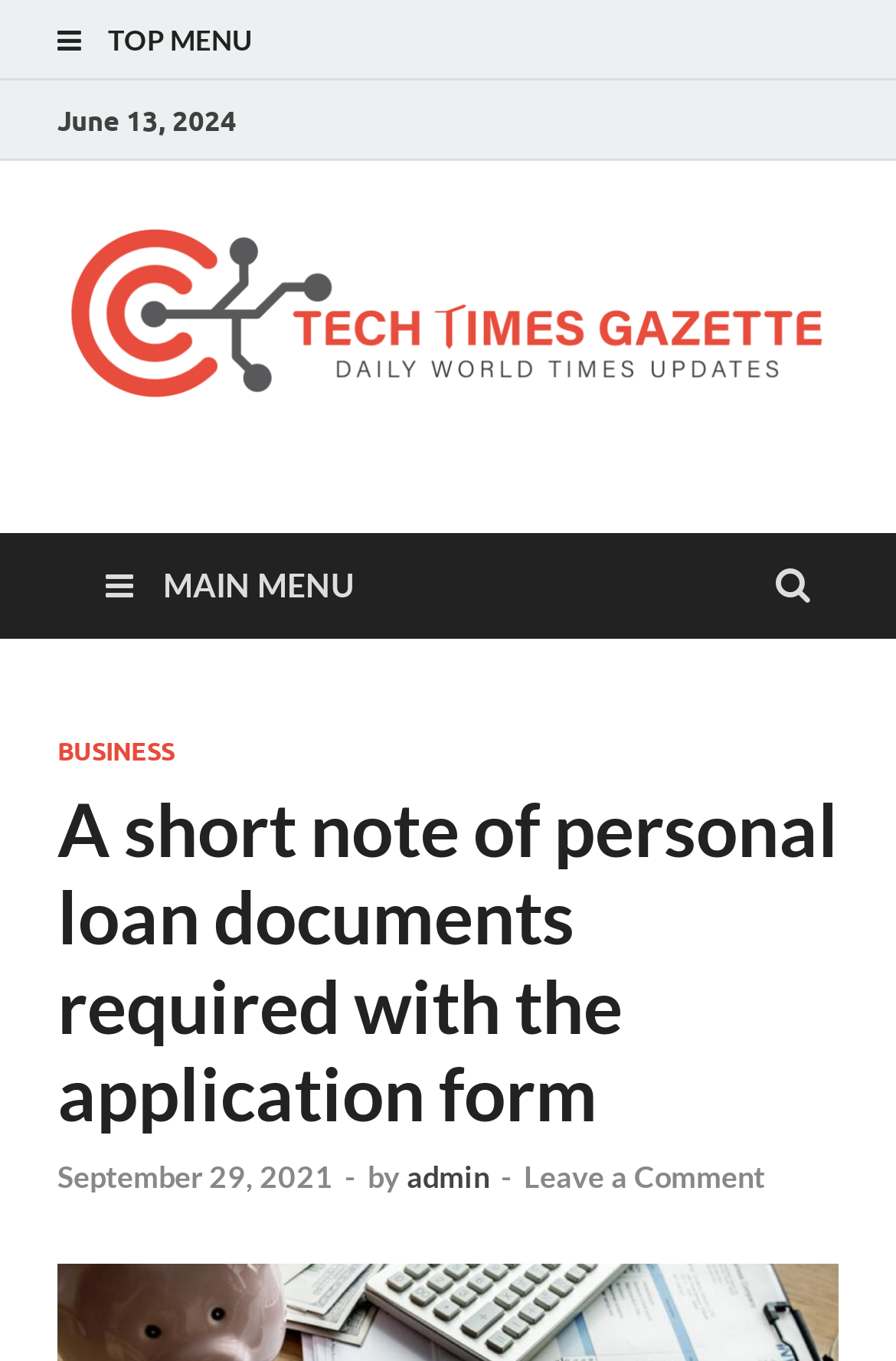Identify the bounding box coordinates of the section that should be clicked to achieve the task described: "view BUSINESS page".

[0.064, 0.541, 0.195, 0.564]